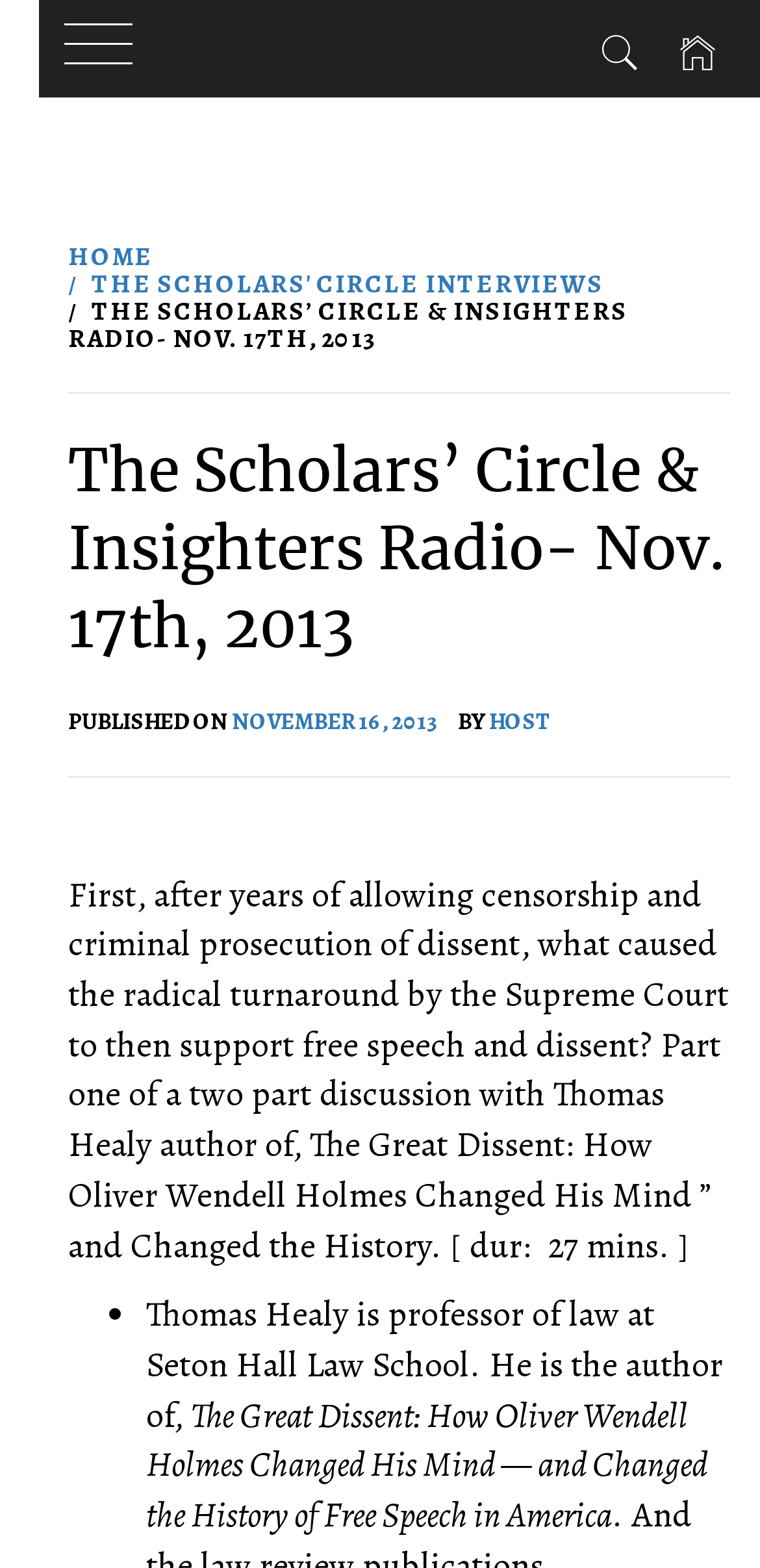Offer an extensive depiction of the webpage and its key elements.

This webpage appears to be a podcast or radio show episode page. At the top, there is a complementary section that spans the entire width of the page. Below it, there are two links, one with a skip-to-content option and another with a Facebook icon. 

To the right of these links, there is a navigation section with breadcrumbs, which includes three links: "HOME", "THE SCHOLARS' CIRCLE INTERVIEWS", and the current page "THE SCHOLARS’ CIRCLE & INSIGHTERS RADIO- NOV. 17TH, 2013". 

Below the navigation section, there is a heading with the same title as the current page. Underneath the heading, there is a section with the publication date "NOVEMBER 16, 2013" and the host's name. 

The main content of the page is a description of the podcast episode, which is a two-part discussion with Thomas Healy, author of "The Great Dissent: How Oliver Wendell Holmes Changed His Mind — and Changed the History of Free Speech in America". The description is a long paragraph that summarizes the topic of the discussion. 

To the right of the description, there is a list marker and a brief bio of Thomas Healy, including his profession and the title of his book.